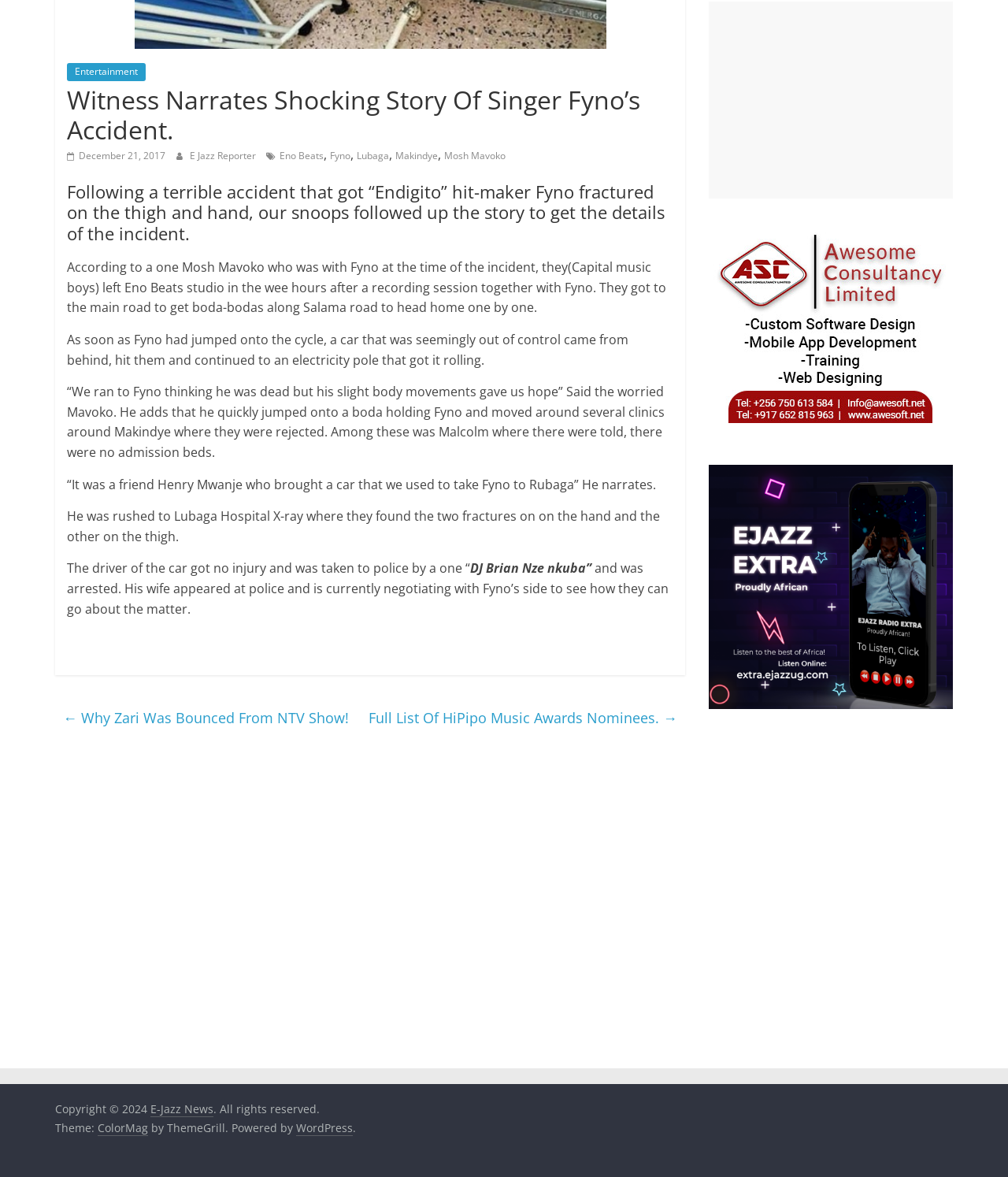Find the bounding box of the web element that fits this description: "Mosh Mavoko".

[0.441, 0.127, 0.502, 0.138]